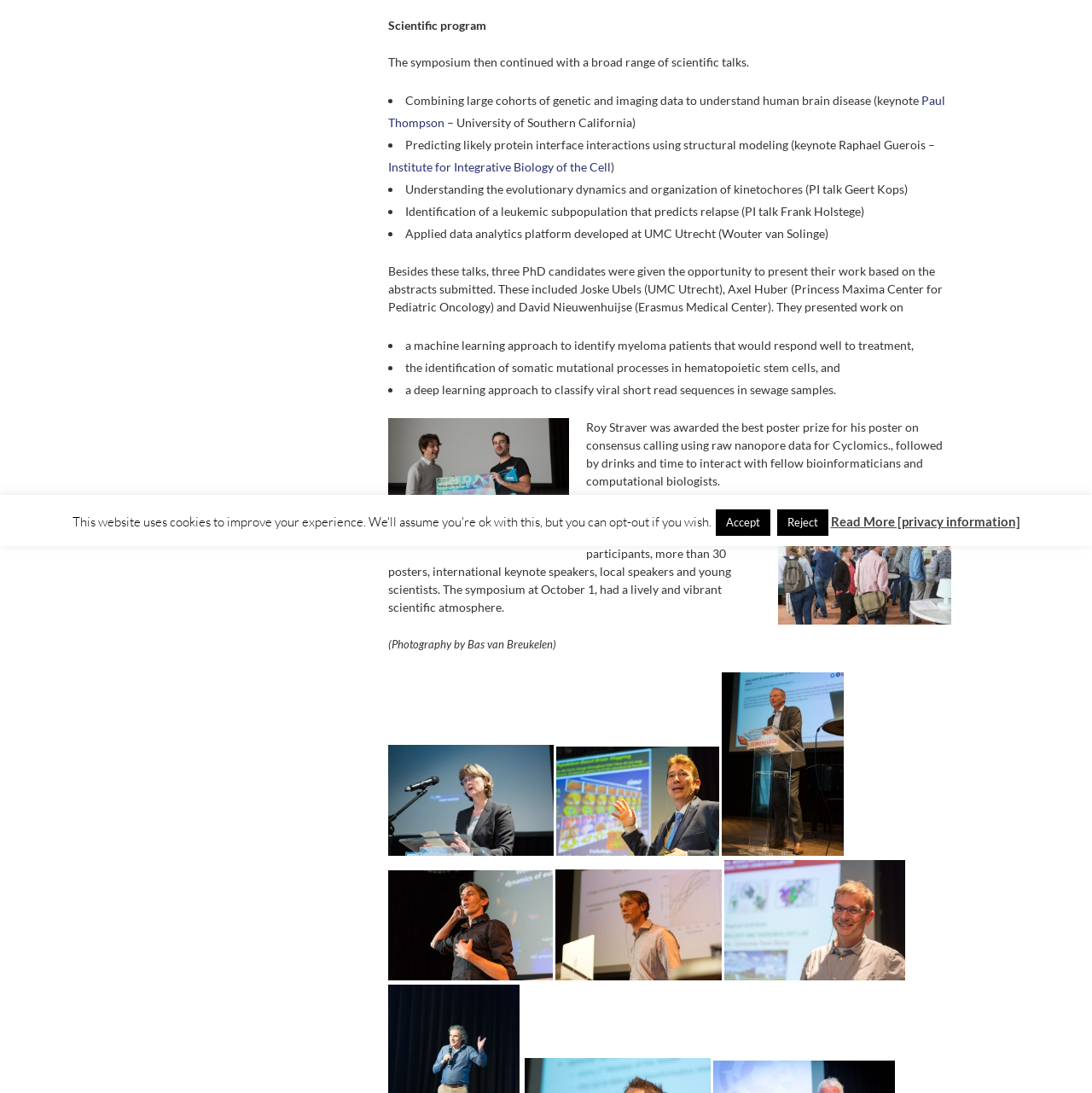Provide the bounding box coordinates of the UI element that matches the description: "Accept".

[0.655, 0.466, 0.705, 0.49]